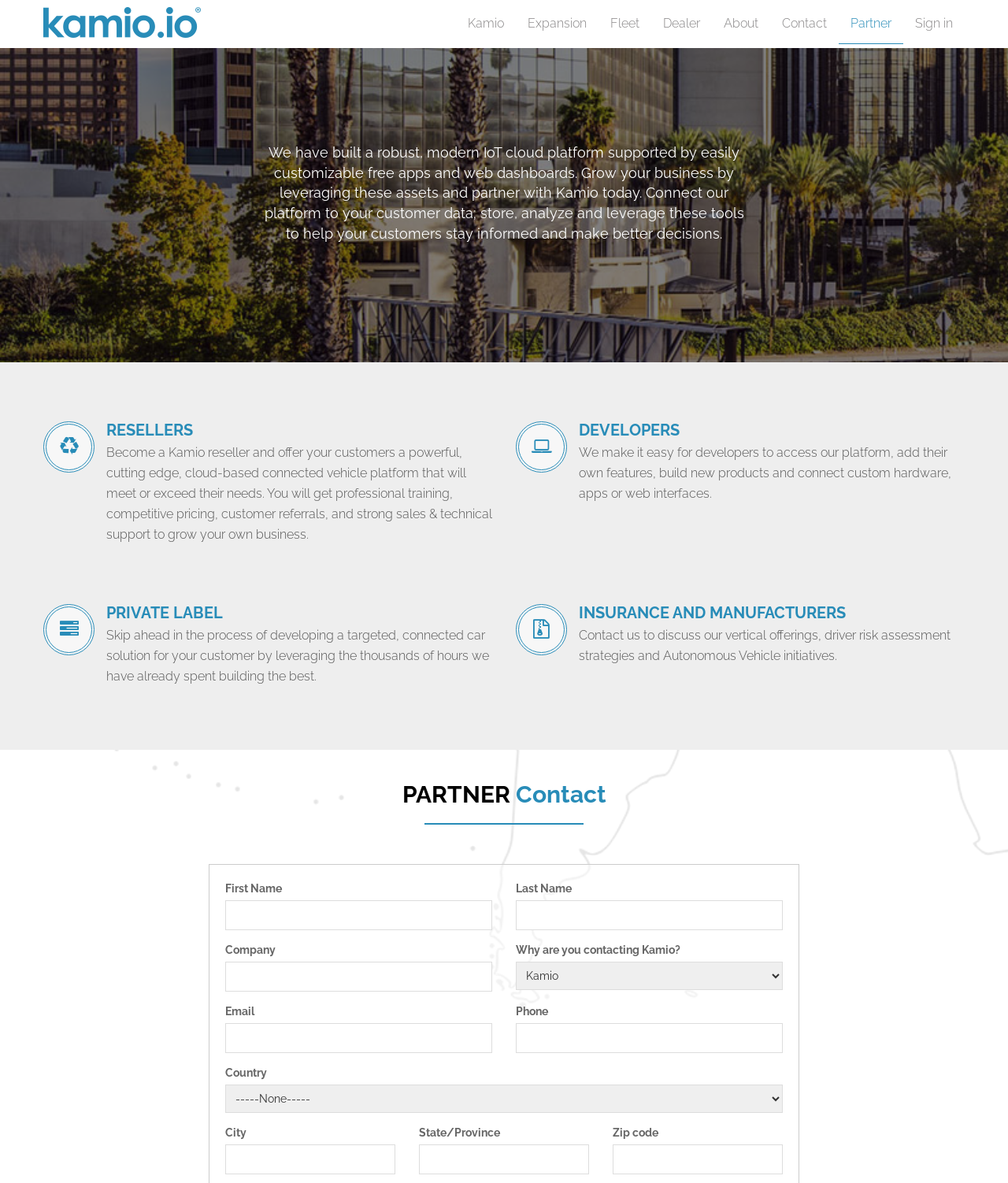Determine the bounding box coordinates of the clickable area required to perform the following instruction: "Send an email to dustin@matthewslawns.com". The coordinates should be represented as four float numbers between 0 and 1: [left, top, right, bottom].

None